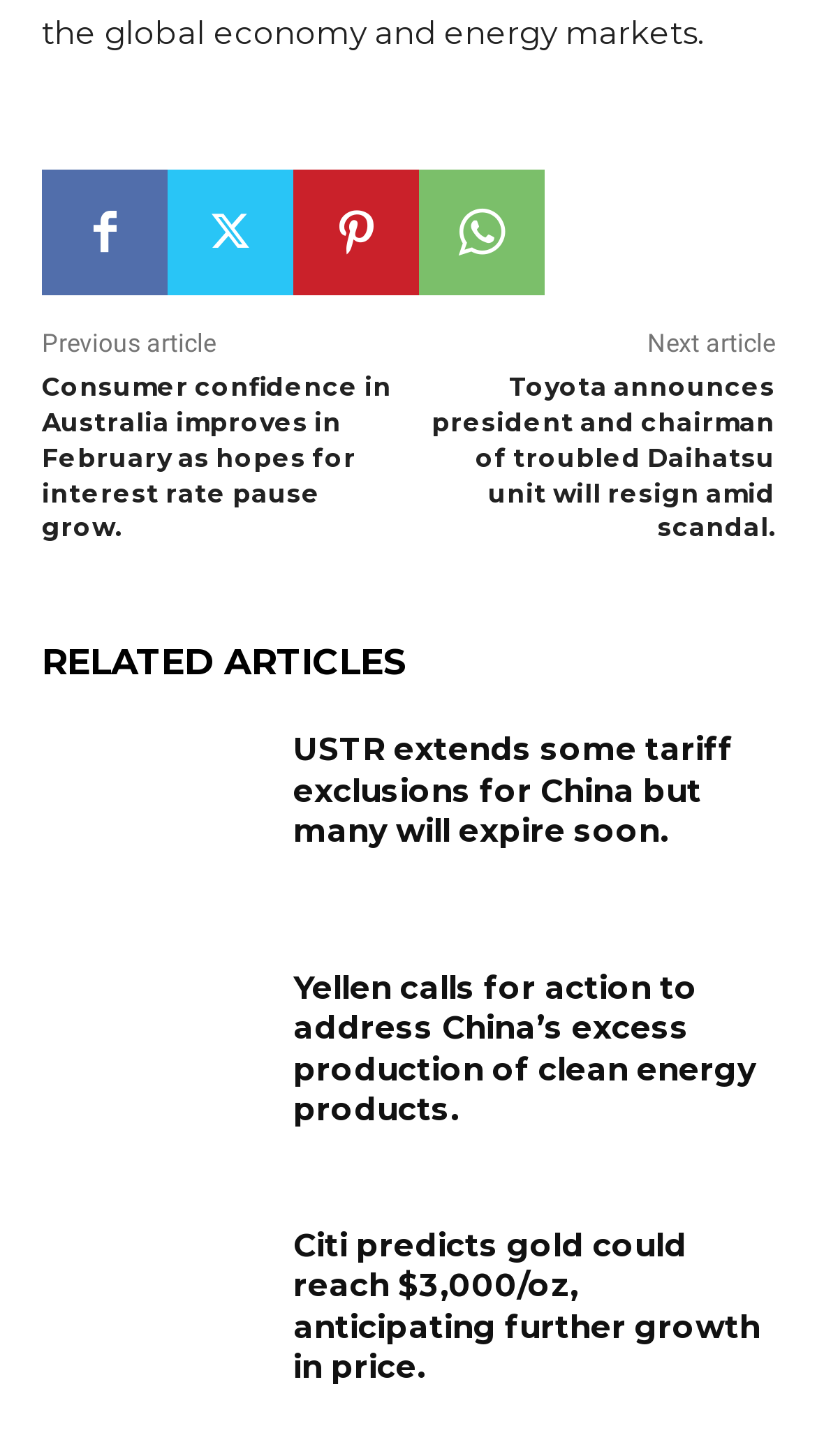Pinpoint the bounding box coordinates of the clickable area needed to execute the instruction: "Click on the previous article link". The coordinates should be specified as four float numbers between 0 and 1, i.e., [left, top, right, bottom].

[0.051, 0.226, 0.264, 0.246]